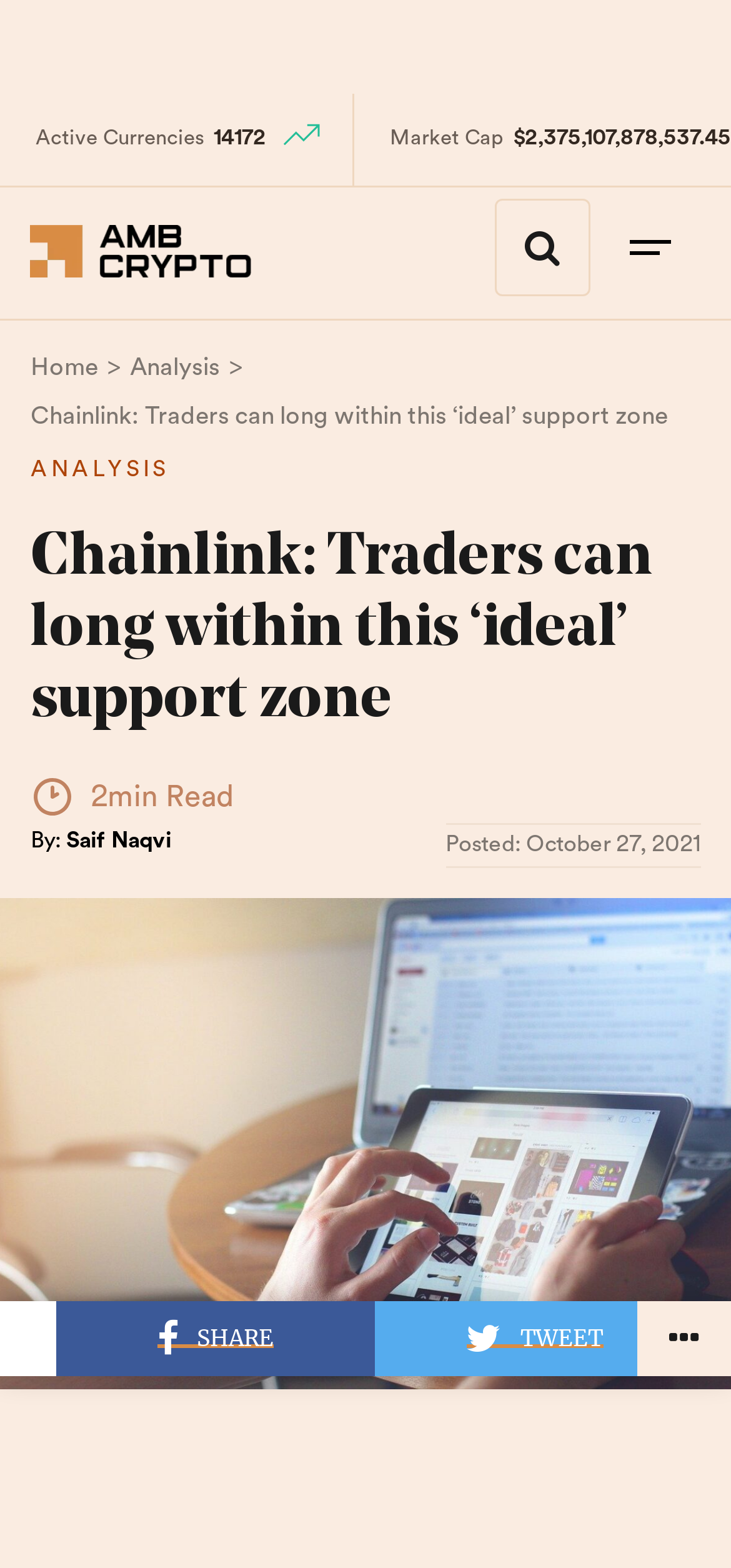What is the number of active currencies?
Based on the visual, give a brief answer using one word or a short phrase.

14172